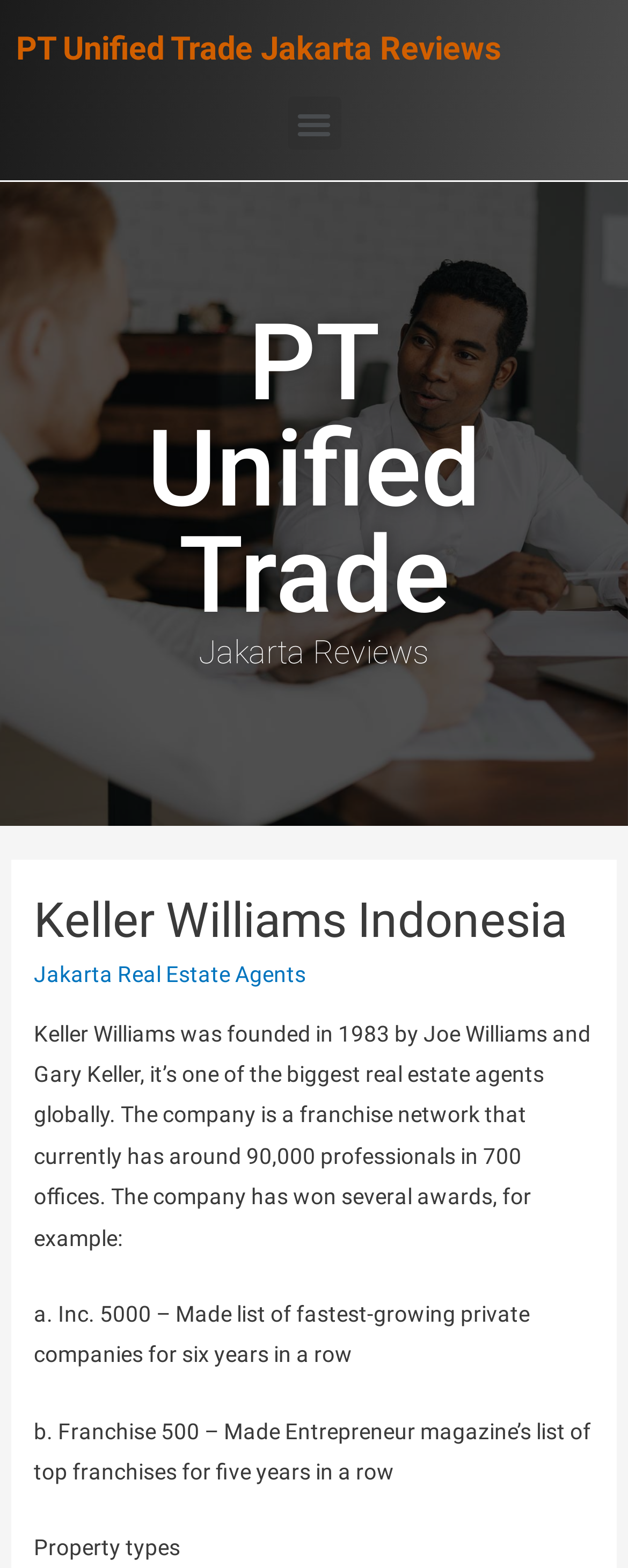Explain the features and main sections of the webpage comprehensively.

The webpage is about Keller Williams Indonesia, a real estate agent. At the top, there is a heading that reads "PT Unified Trade Jakarta Reviews". Below this heading, there is a button labeled "Menu Toggle" positioned near the center of the page. 

To the left of the button, there are two lines of text, "PT Unified Trade" and "Jakarta Reviews", stacked on top of each other. 

Below these lines of text, there is a section with a heading "Keller Williams Indonesia" followed by a link "Jakarta Real Estate Agents". 

Underneath this section, there is a paragraph of text that describes the history and achievements of Keller Williams, including its founding in 1983, its growth to 90,000 professionals in 700 offices, and its awards such as Inc. 5000 and Franchise 500. 

The text continues with a list of awards, including "a. Inc. 5000 – Made list of fastest-growing private companies for six years in a row" and "b. Franchise 500 – Made Entrepreneur magazine’s list of top franchises for five years in a row". 

At the very bottom of the page, there is a line of text that reads "Property types".